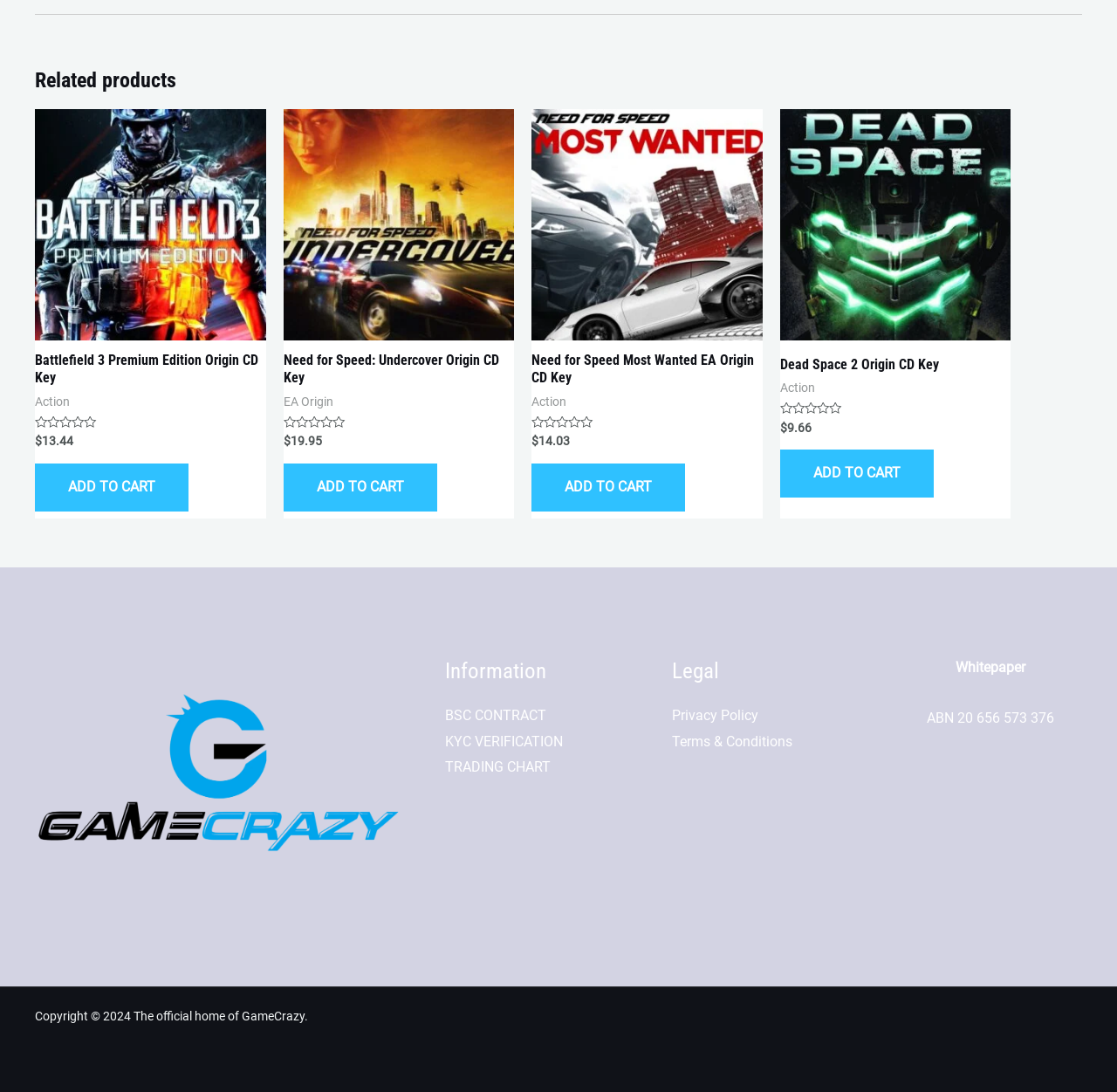How many reviews are there for this product?
Based on the image, provide a one-word or brief-phrase response.

No reviews